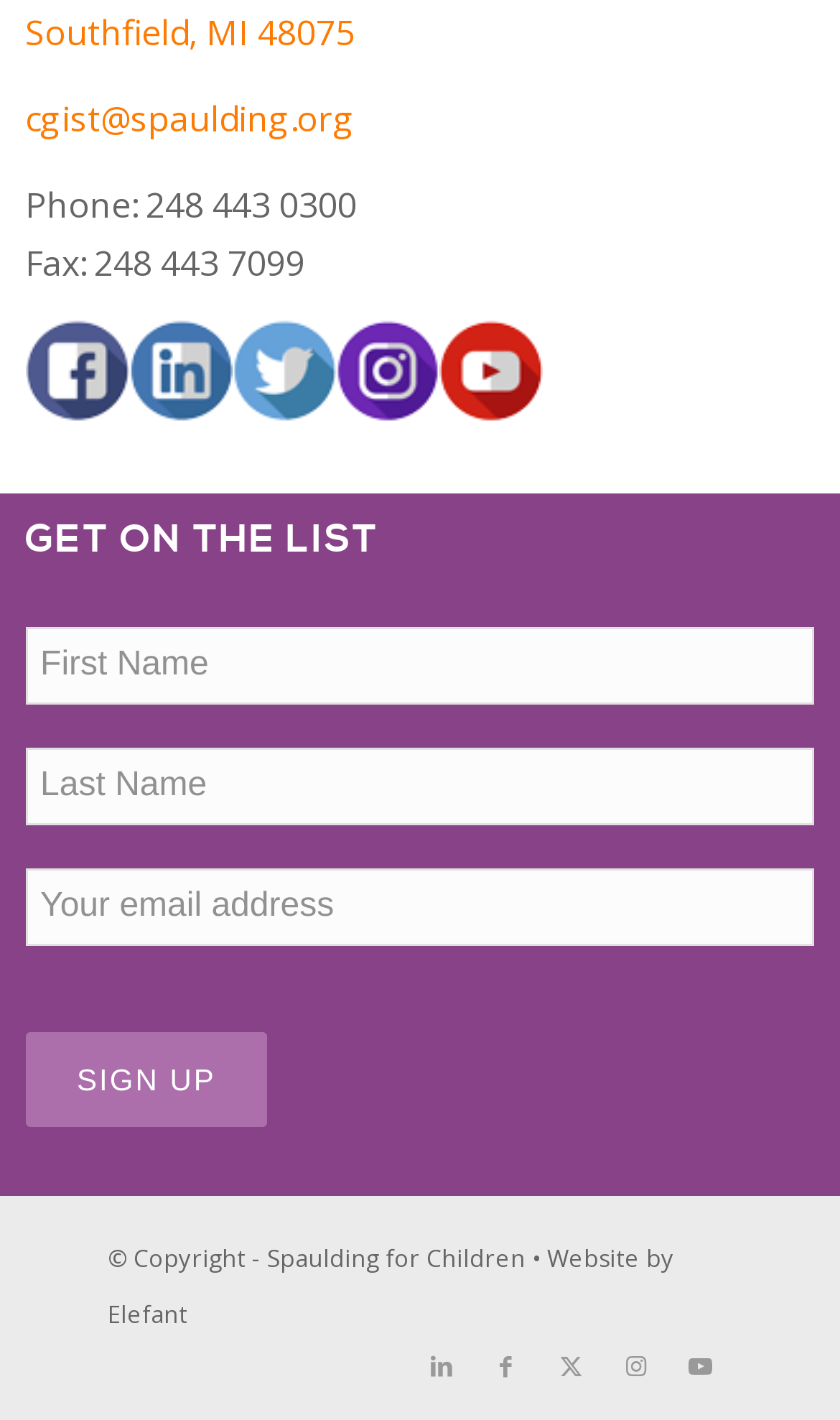Can you specify the bounding box coordinates for the region that should be clicked to fulfill this instruction: "Click sign up".

[0.03, 0.727, 0.319, 0.794]